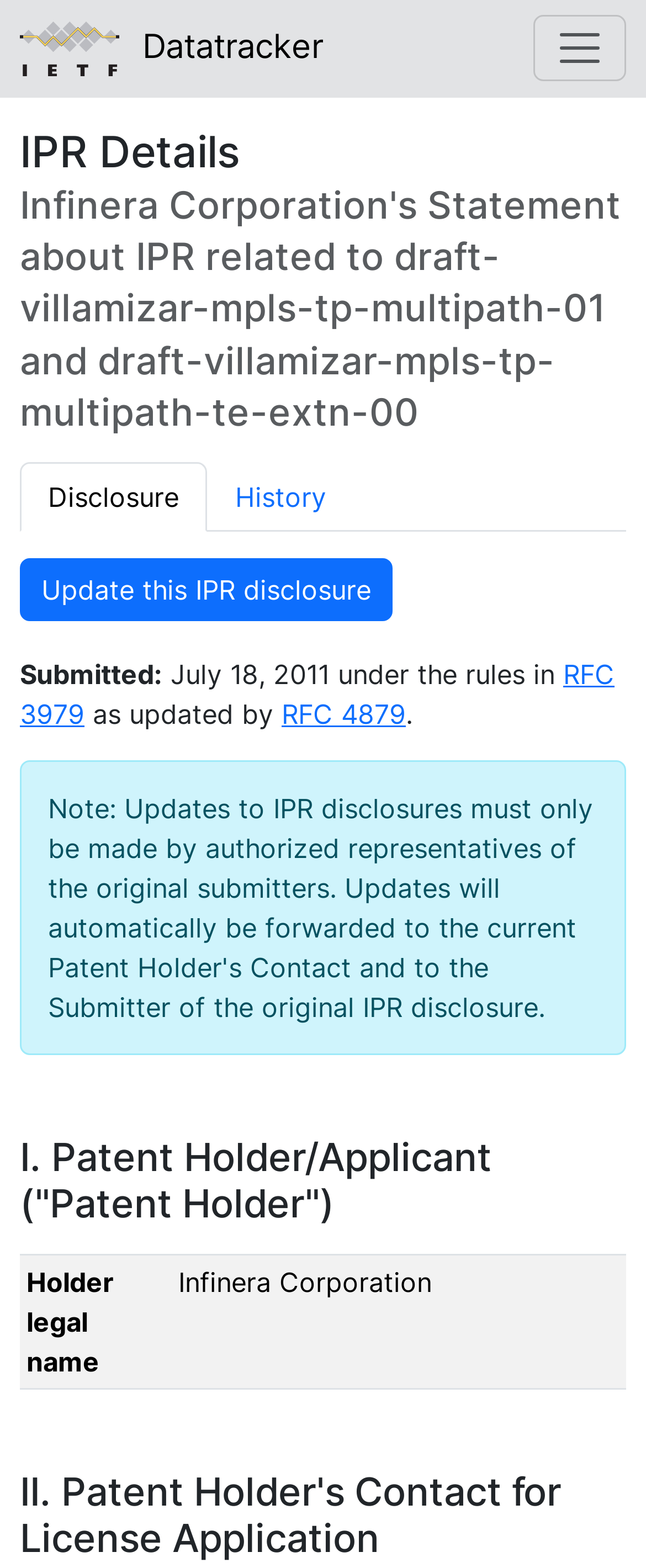Given the element description Welcome, specify the bounding box coordinates of the corresponding UI element in the format (top-left x, top-left y, bottom-right x, bottom-right y). All values must be between 0 and 1.

None